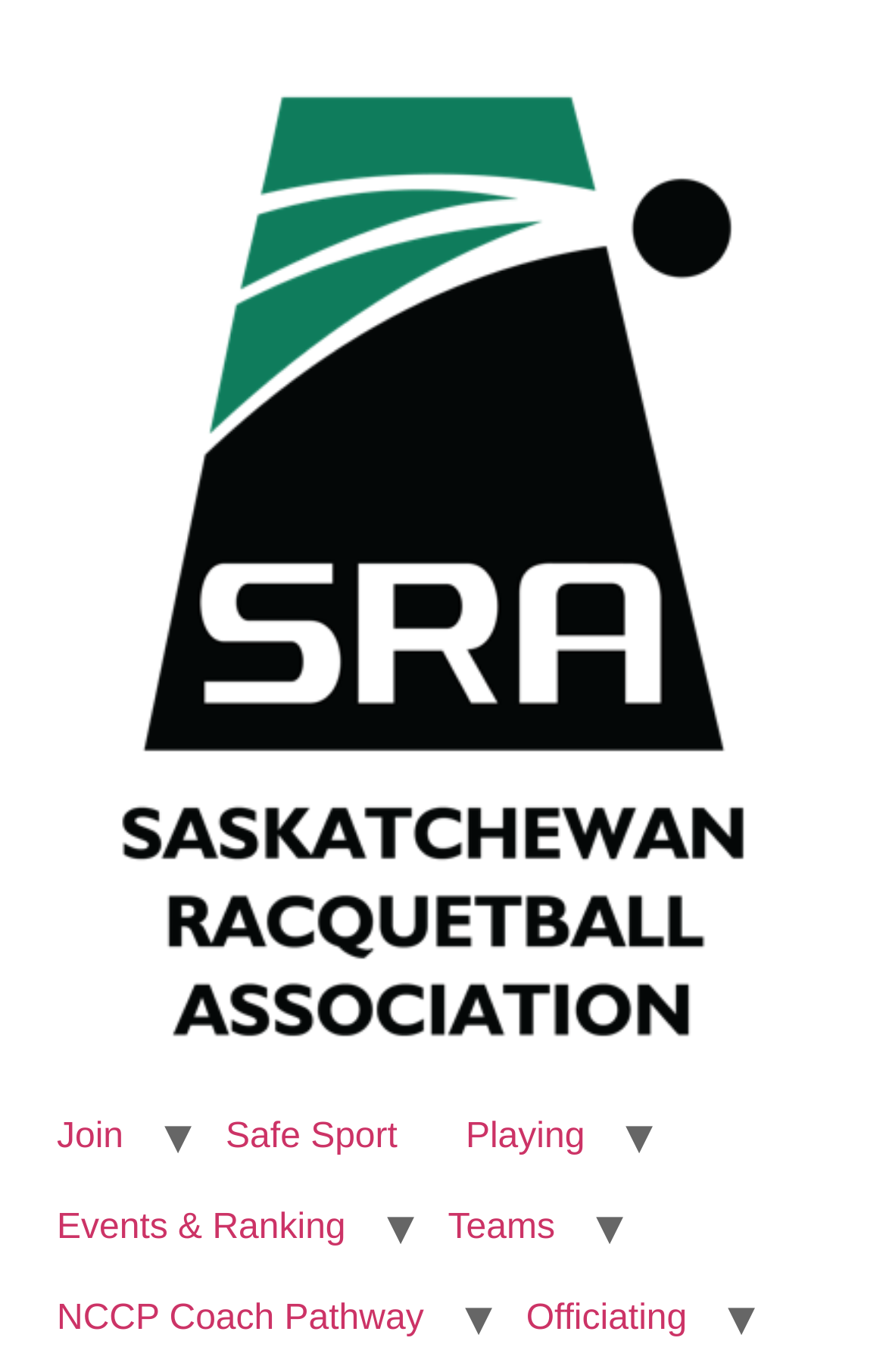Please answer the following question using a single word or phrase: 
What is the last link in the top navigation bar?

Officiating